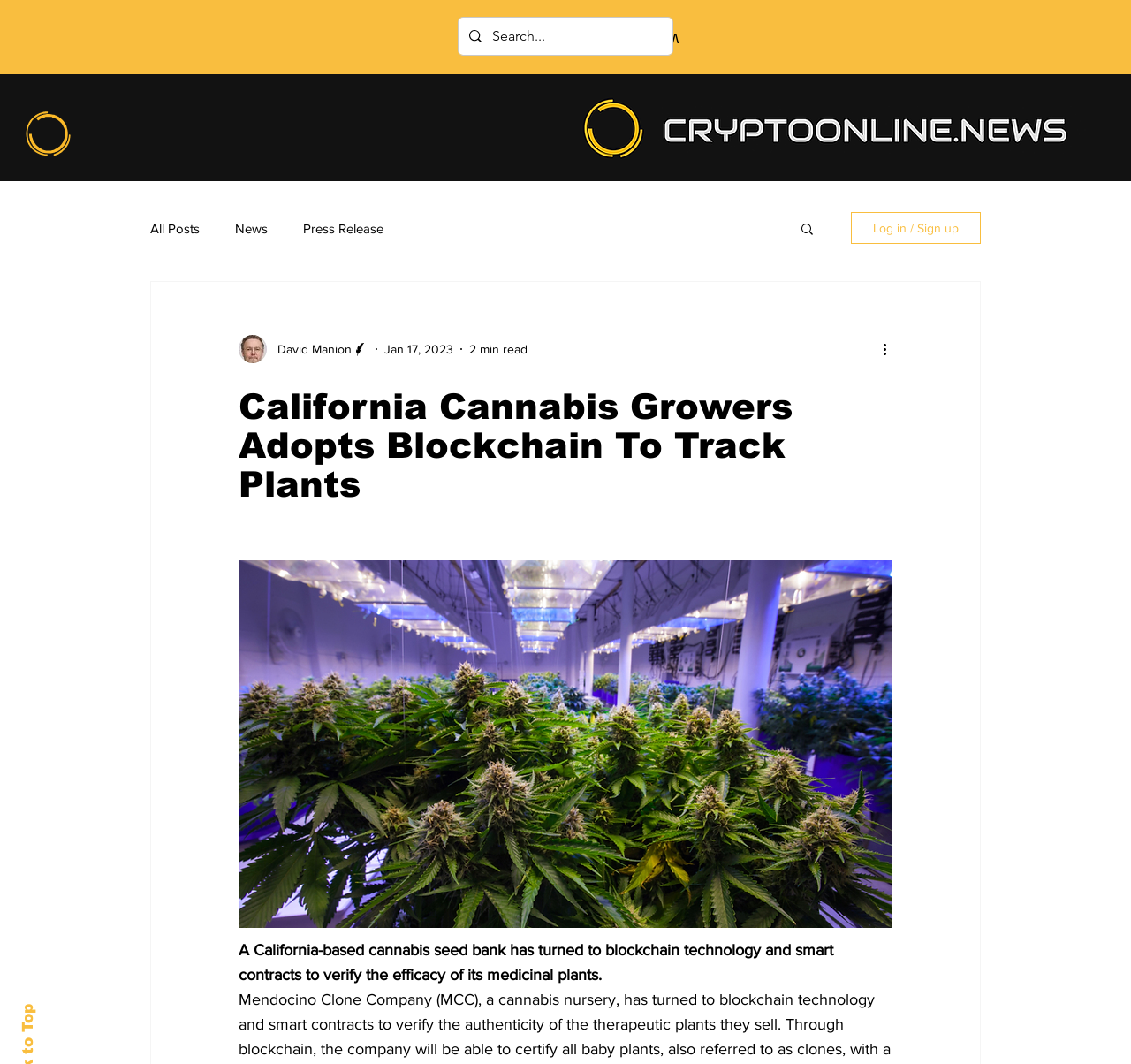Reply to the question below using a single word or brief phrase:
What is the website's logo?

CryptoonlineNews Logo